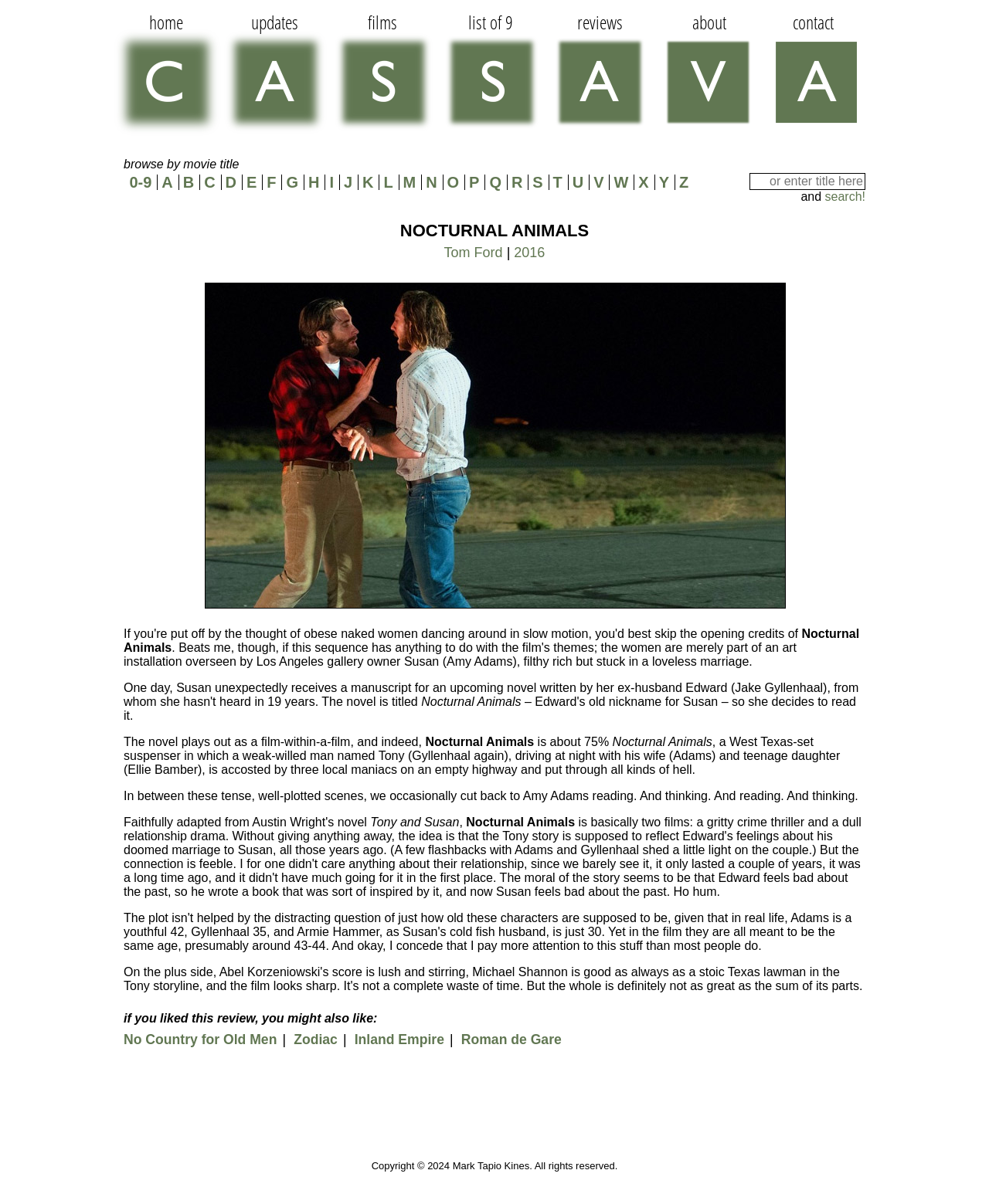Identify the bounding box coordinates of the area you need to click to perform the following instruction: "check out similar reviews".

[0.125, 0.84, 0.875, 0.852]